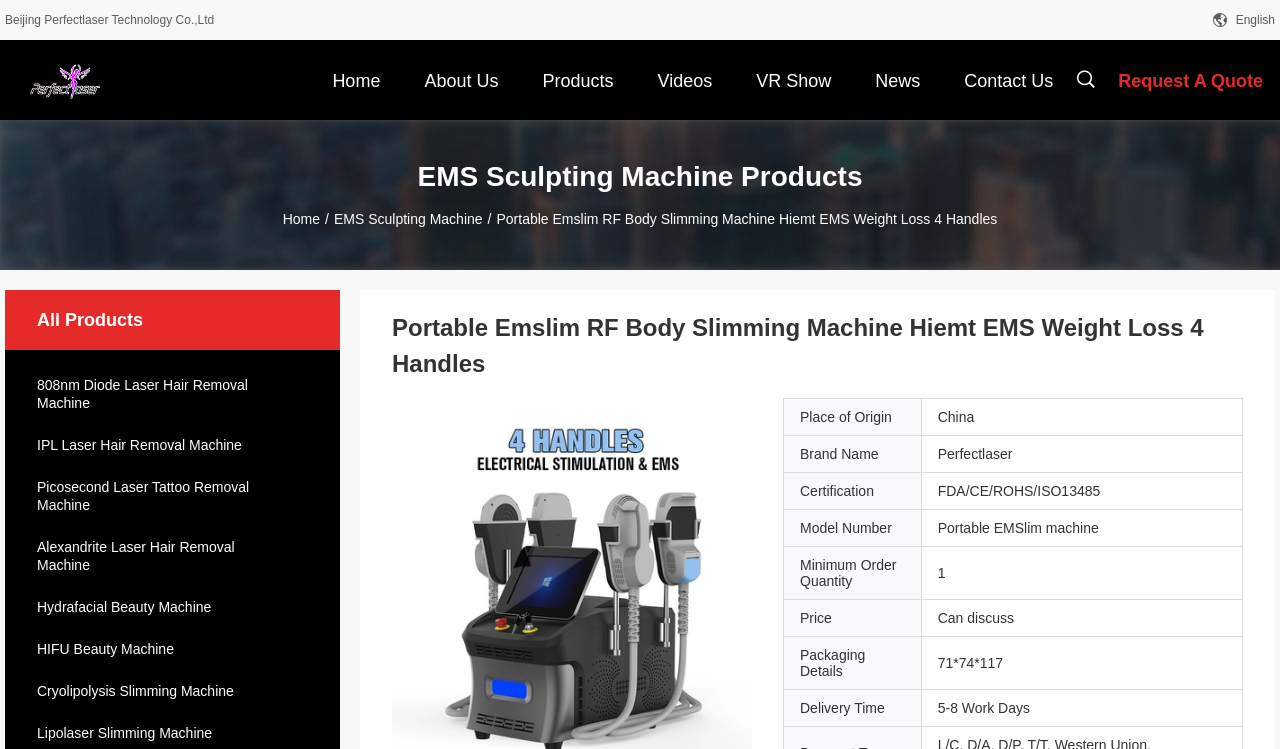What is the company name at the top left?
Answer the question with as much detail as possible.

I found the company name by looking at the top left corner of the webpage, where it says 'Beijing Perfectlaser Technology Co.,Ltd' in a static text element.